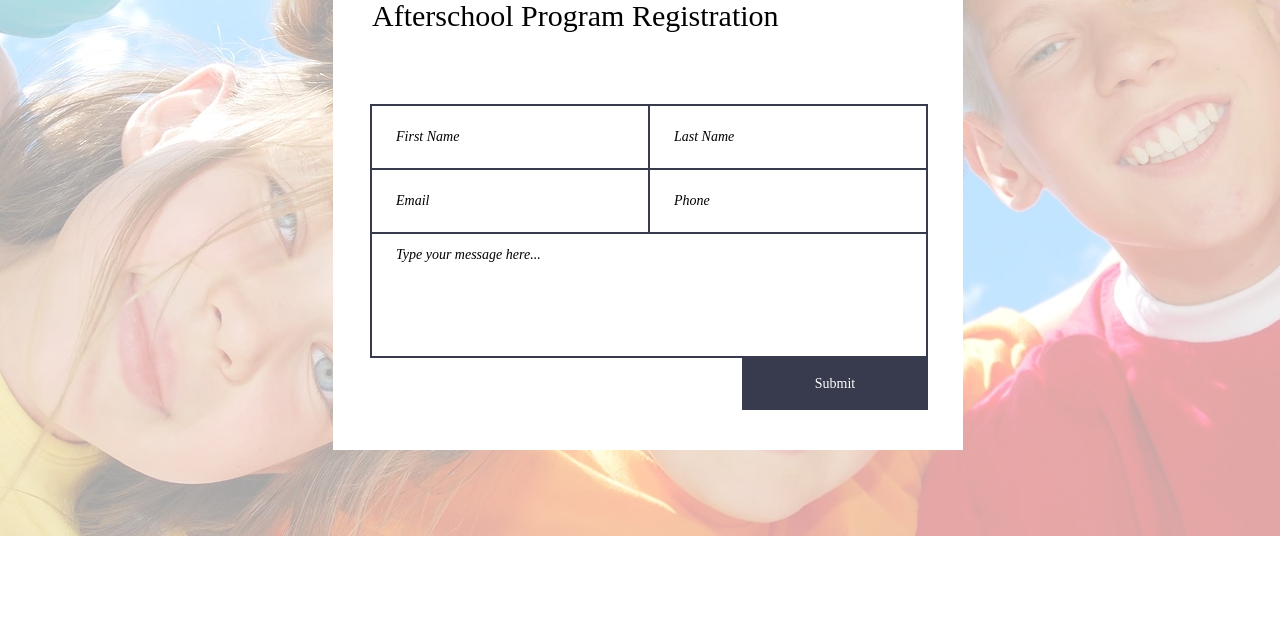Determine the bounding box coordinates in the format (top-left x, top-left y, bottom-right x, bottom-right y). Ensure all values are floating point numbers between 0 and 1. Identify the bounding box of the UI element described by: aria-label="Last Name" name="last-name" placeholder="Last Name"

[0.506, 0.162, 0.725, 0.266]